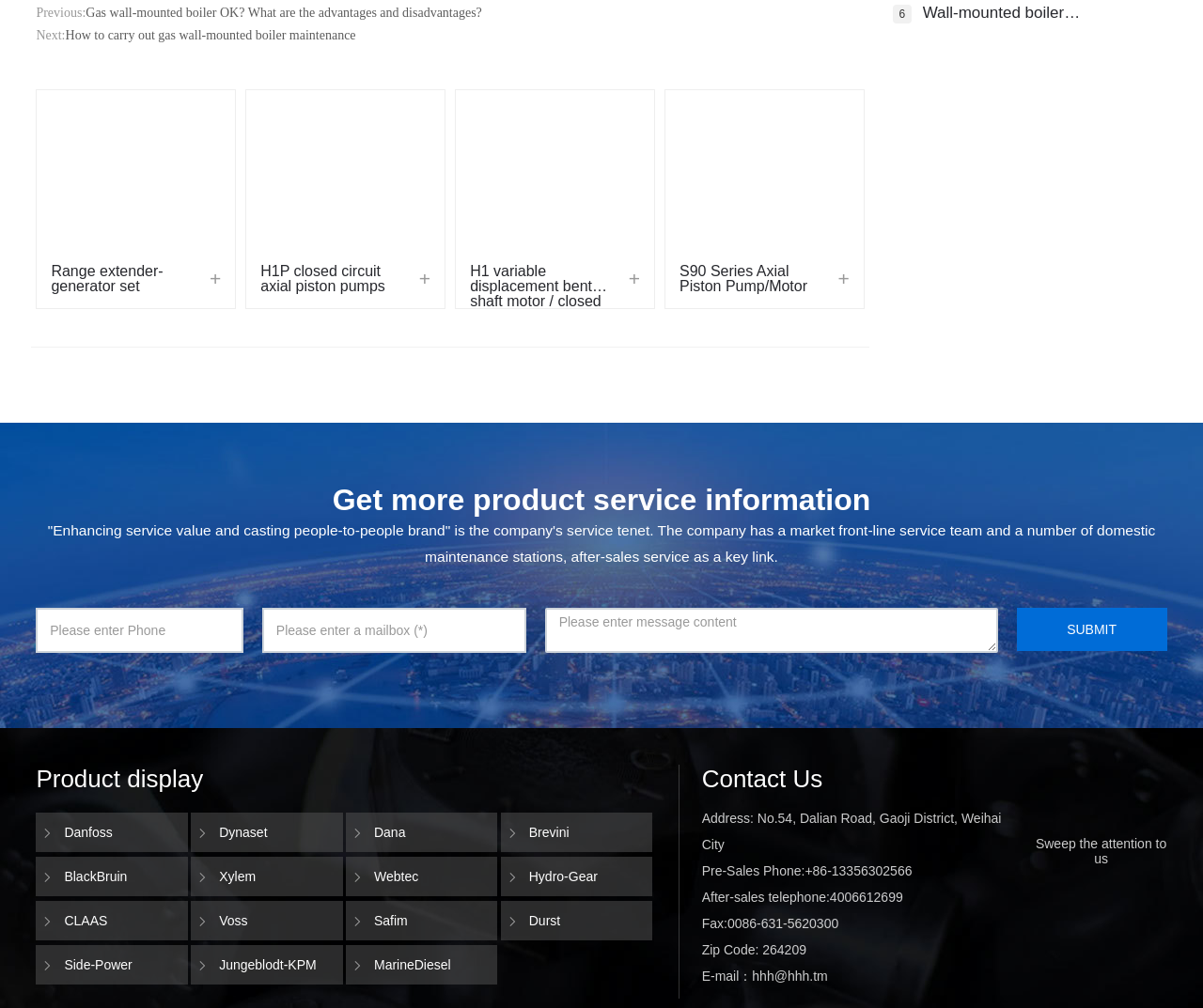Locate the bounding box of the UI element defined by this description: "S90 Series Axial Piston Pump/Motor". The coordinates should be given as four float numbers between 0 and 1, formatted as [left, top, right, bottom].

[0.553, 0.248, 0.718, 0.306]